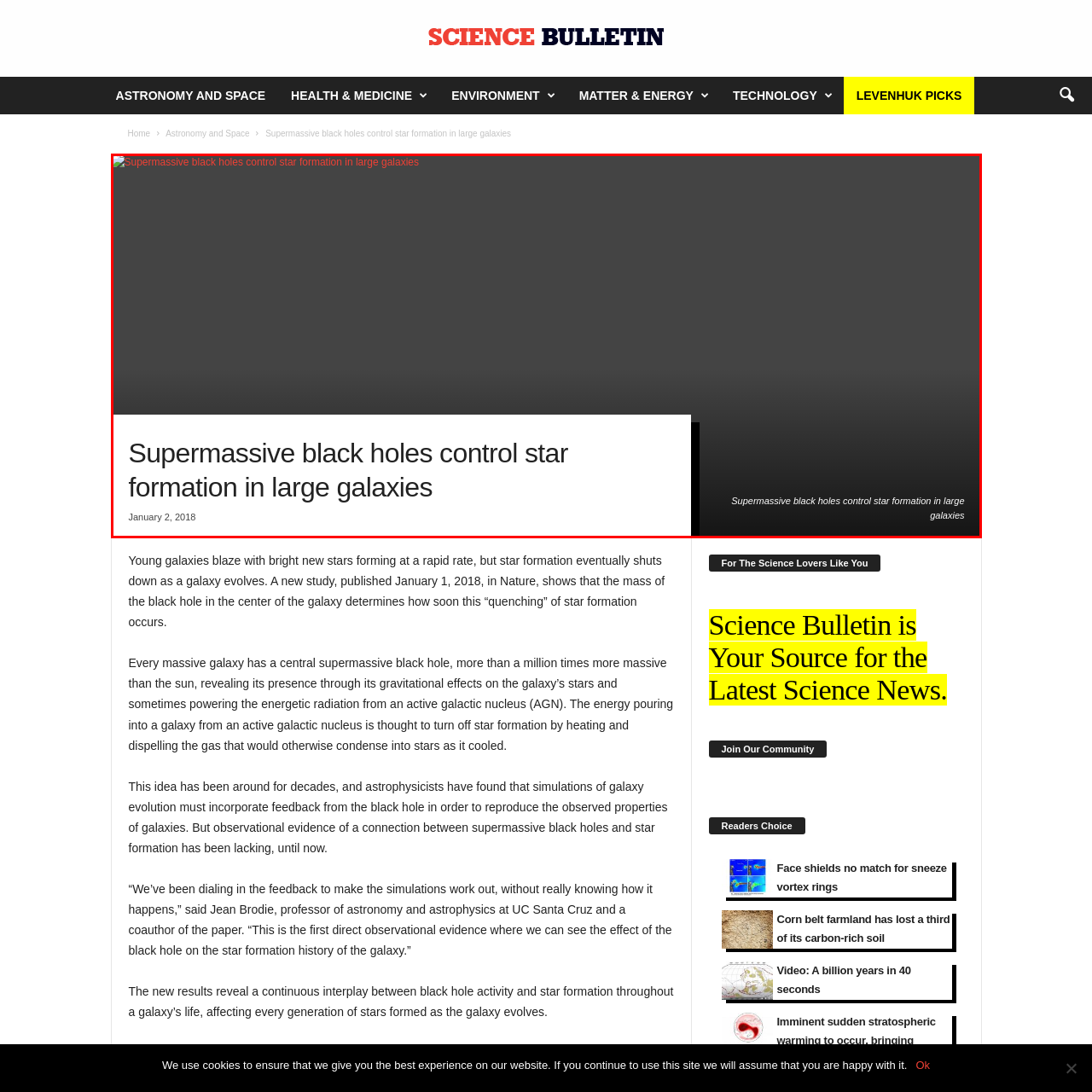Provide an in-depth caption for the image inside the red boundary.

The image features a prominent title that reads "Supermassive black holes control star formation in large galaxies," accompanied by the date "January 2, 2018." This content is part of a scientific article exploring the relationship between supermassive black holes and star formation in galaxies. The image likely serves as a visual representation or an accompanying element to the article's main discussion on how the gravitational influences of these black holes affect the birth and evolution of stars. The design and layout emphasize the title, drawing the reader's attention to the key themes of the study.